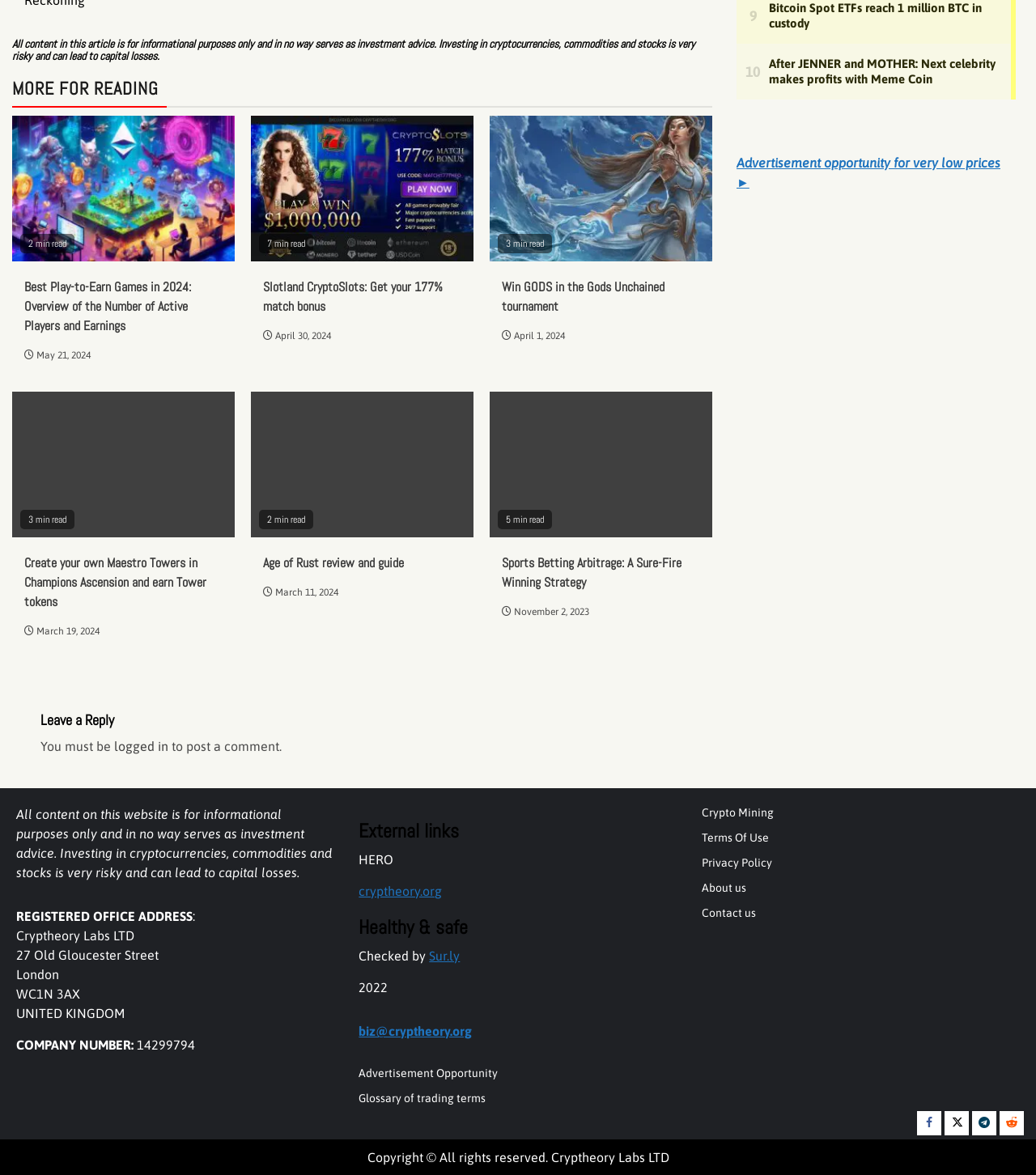Reply to the question with a single word or phrase:
What type of content is featured on this webpage?

Articles and guides